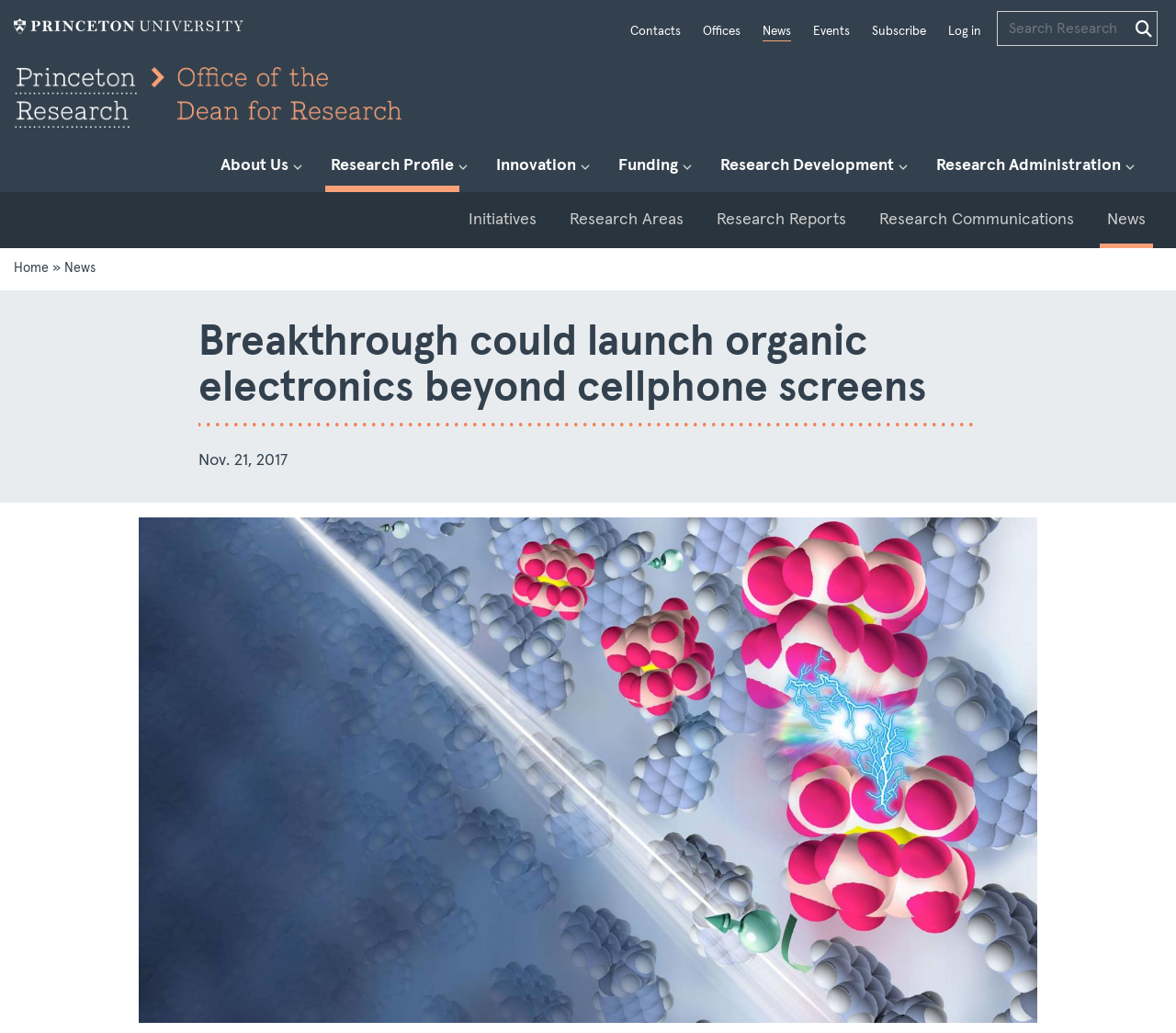Pinpoint the bounding box coordinates of the clickable element to carry out the following instruction: "Click on the Princeton University link."

[0.012, 0.018, 0.207, 0.033]